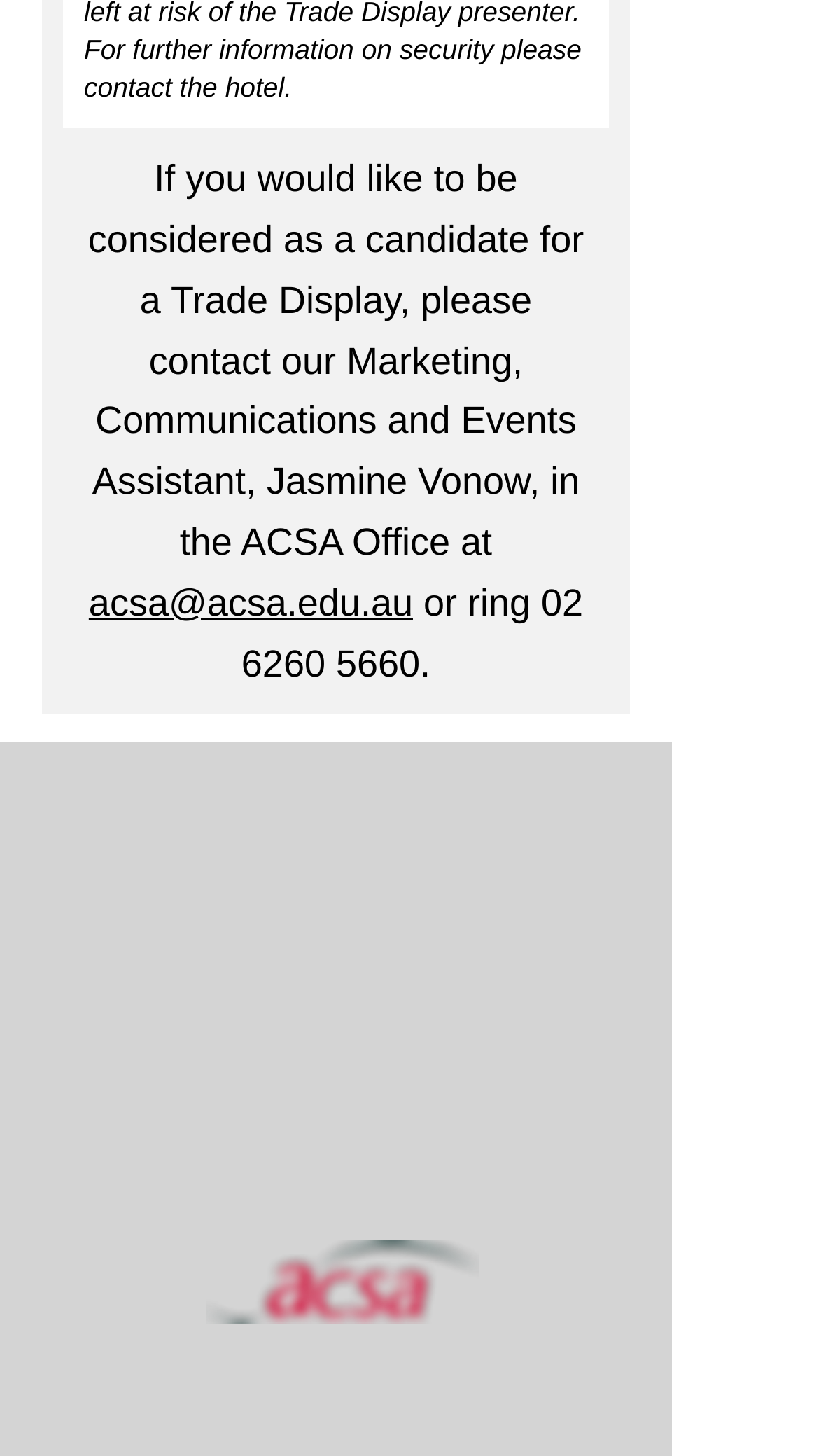Please mark the clickable region by giving the bounding box coordinates needed to complete this instruction: "Email ACSA".

[0.265, 0.79, 0.553, 0.81]